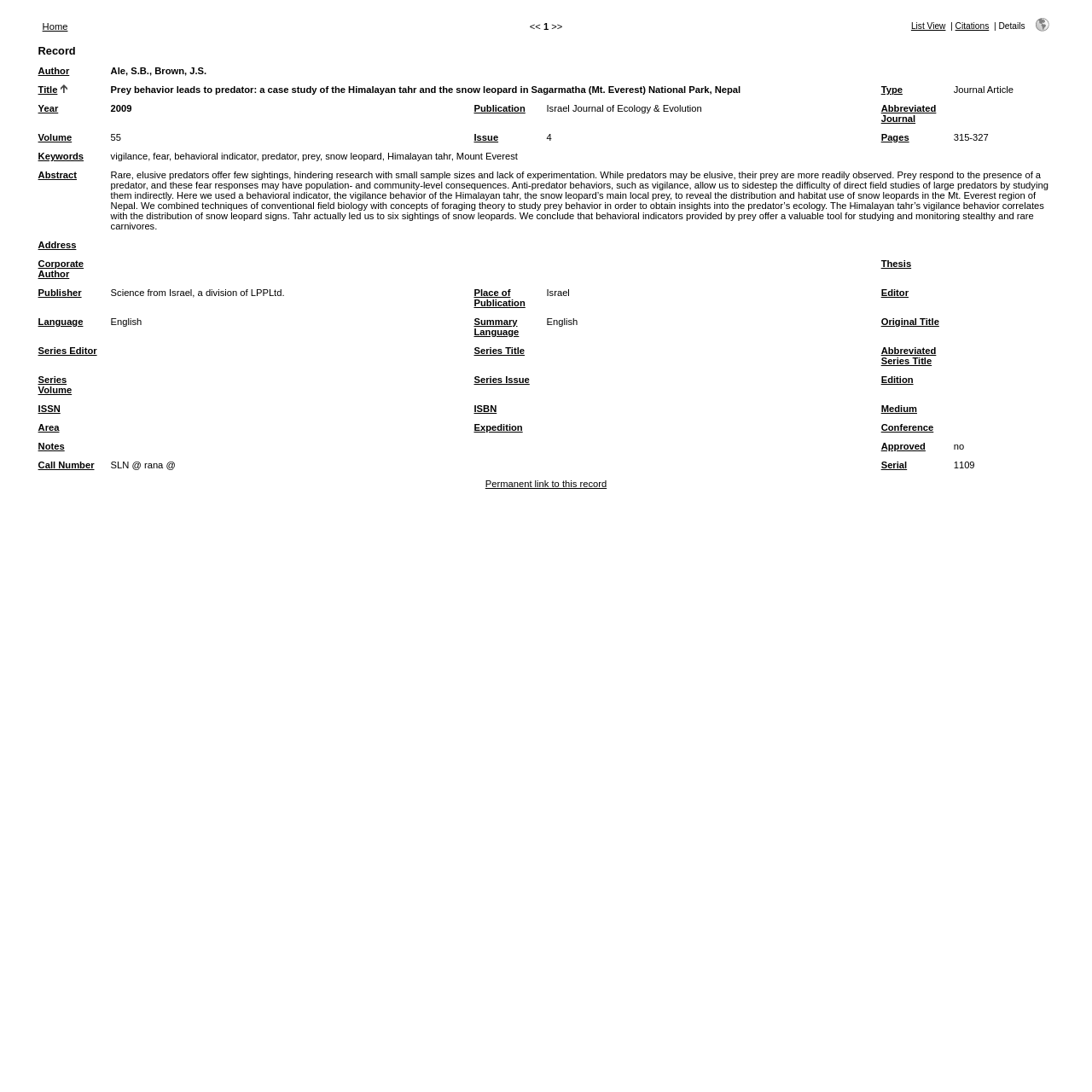Please find the bounding box coordinates of the element that needs to be clicked to perform the following instruction: "View List View". The bounding box coordinates should be four float numbers between 0 and 1, represented as [left, top, right, bottom].

[0.834, 0.02, 0.866, 0.028]